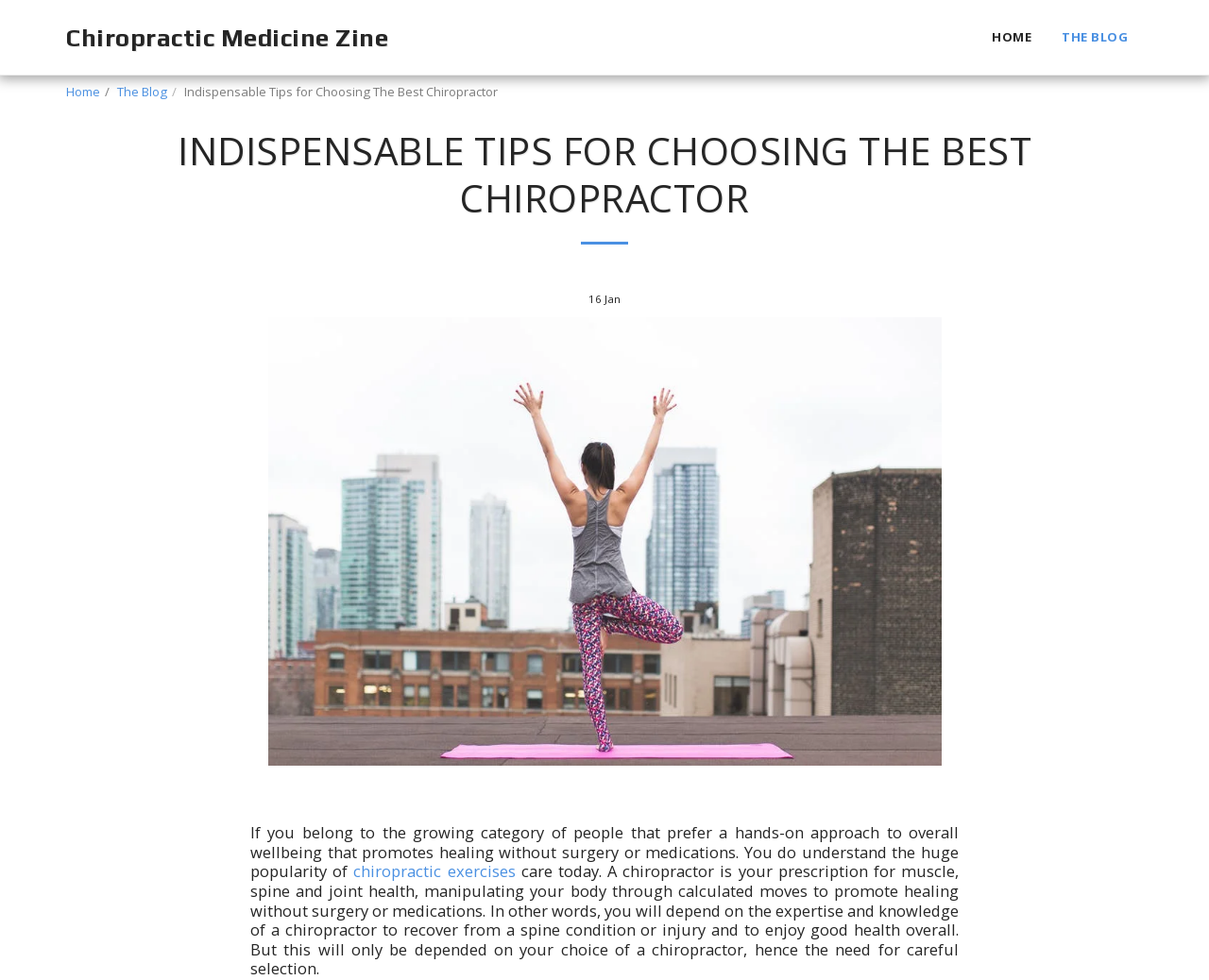By analyzing the image, answer the following question with a detailed response: What is the date of the article?

The date of the article can be found in the format '1/16/2019 02:37 AM' which corresponds to 16th January 2019.